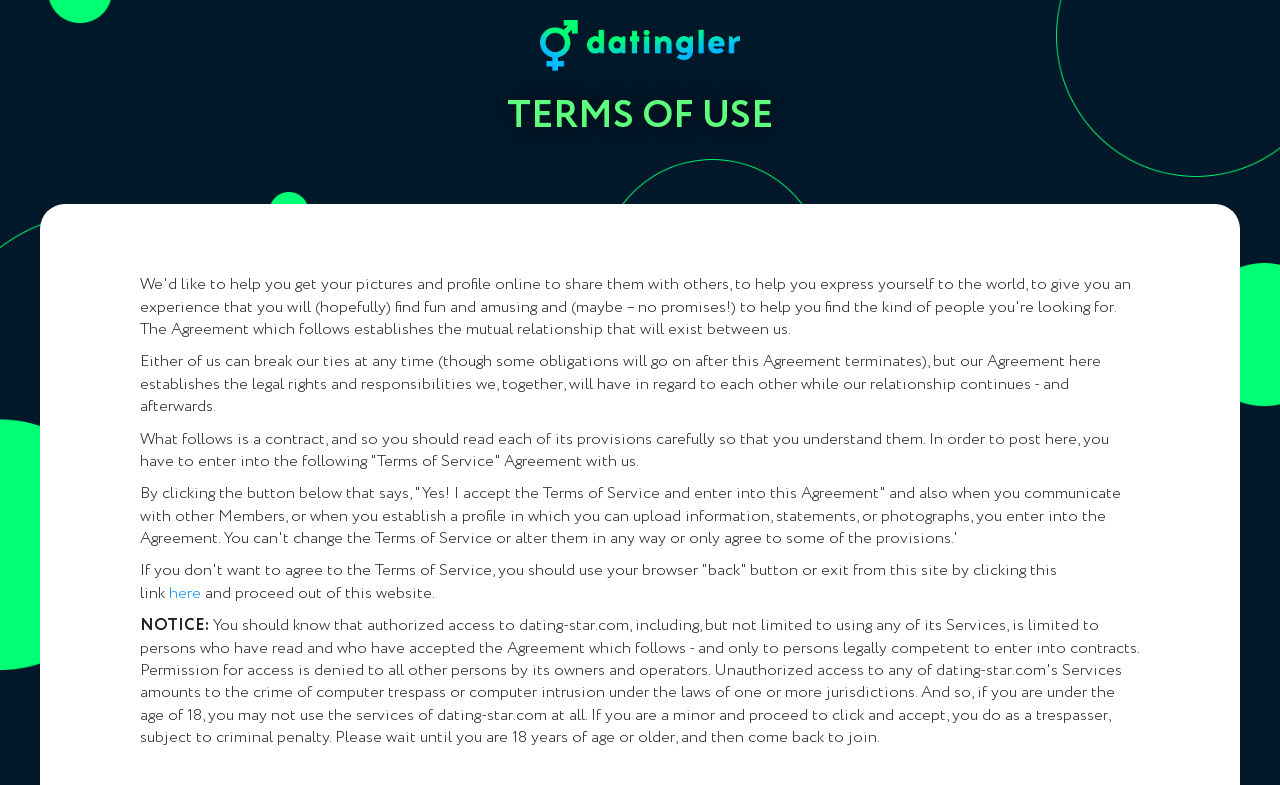What is the purpose of this agreement?
Answer the question with a detailed explanation, including all necessary information.

Based on the text, the agreement establishes the legal rights and responsibilities between the parties involved, which will be in effect during and after their relationship continues.